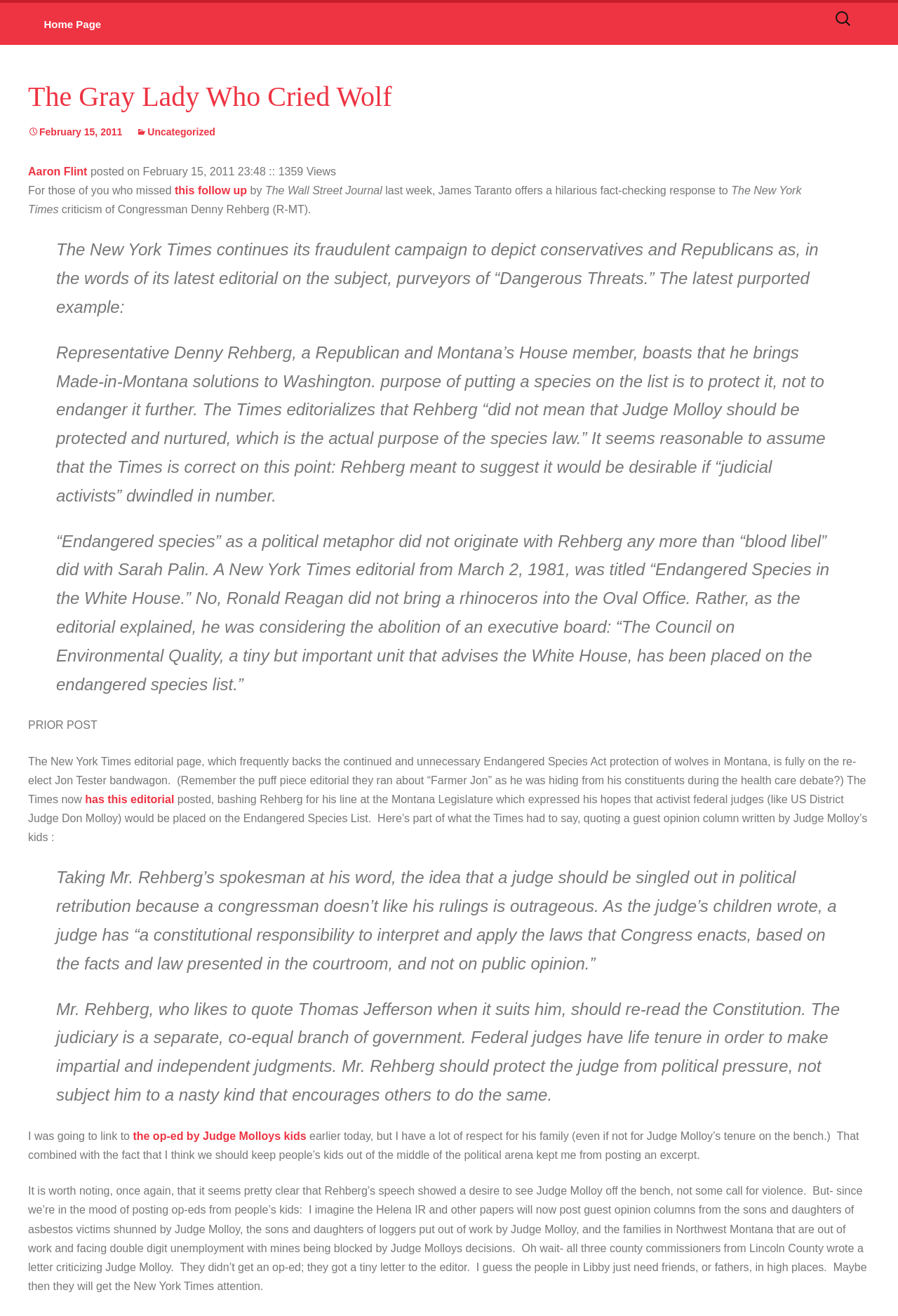Determine the coordinates of the bounding box for the clickable area needed to execute this instruction: "Read the op-ed by Judge Molloy's kids".

[0.148, 0.859, 0.341, 0.868]